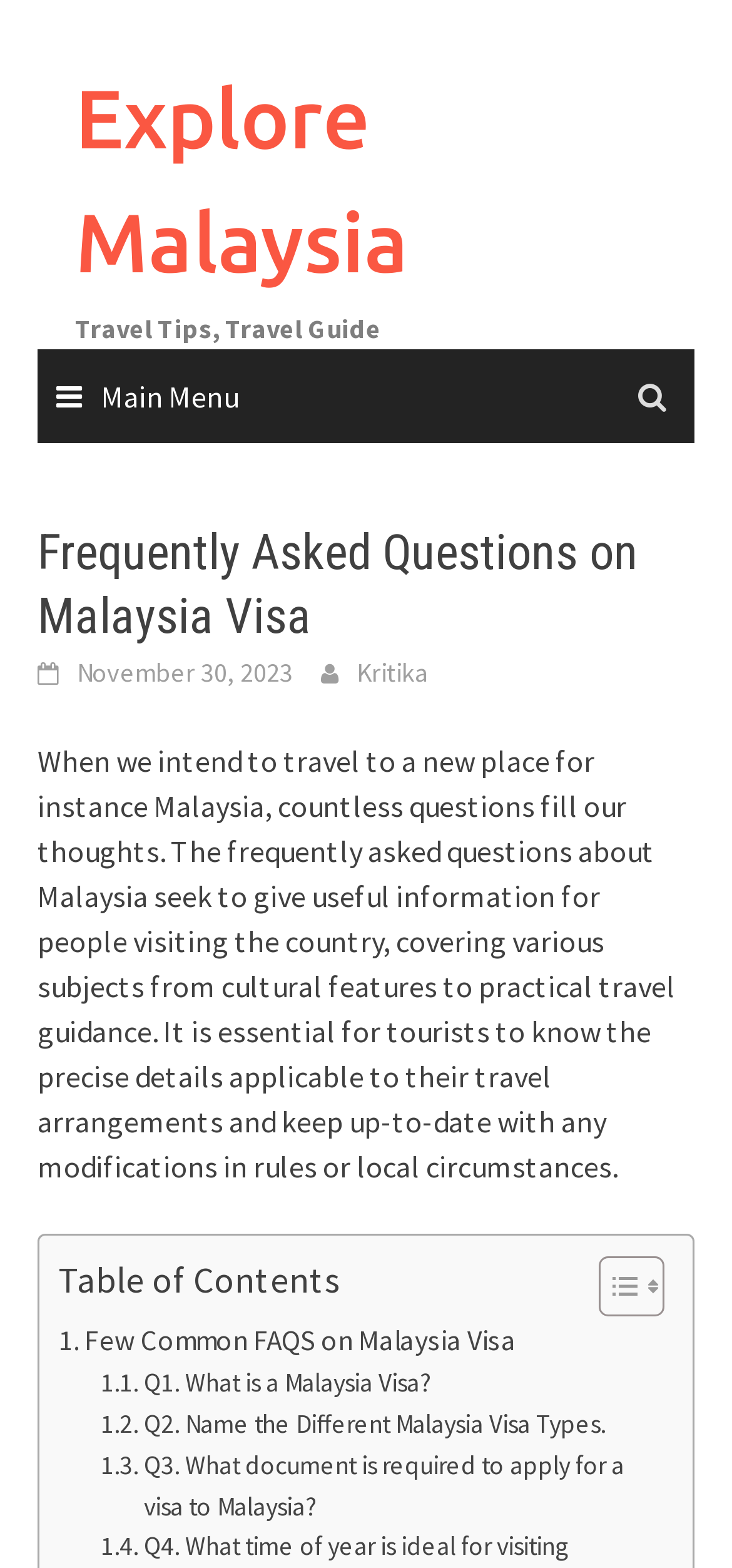How many FAQs are listed on this webpage?
From the image, provide a succinct answer in one word or a short phrase.

At least 3